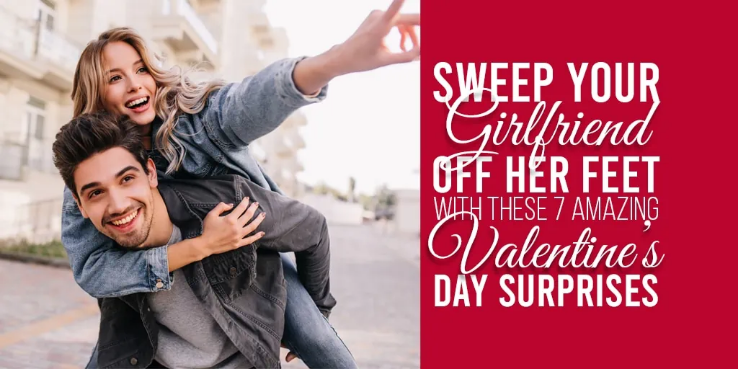What is the color of the overlaying text?
Using the information presented in the image, please offer a detailed response to the question.

The image features bold red text that reads, 'SWEEP YOUR GIRLFRIEND OFF HER FEET WITH THESE 7 AMAZING VALENTINE’S DAY SURPRISES', which grabs the attention of the viewer and conveys a sense of excitement and romance.